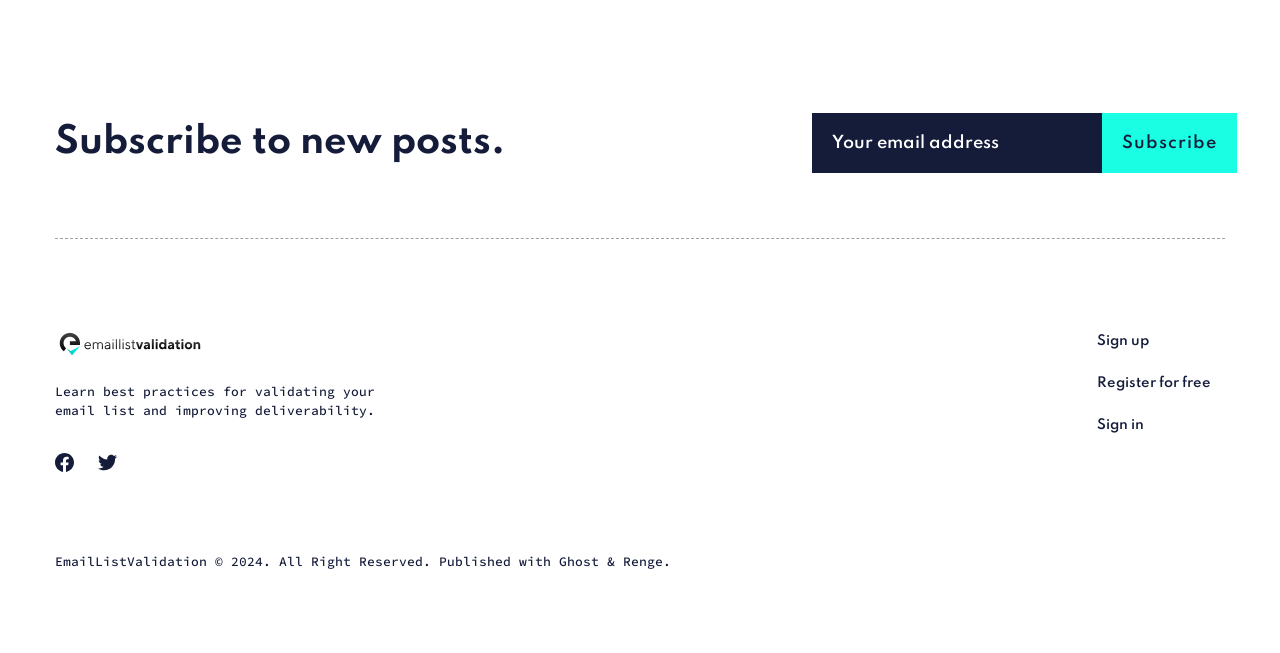Please find the bounding box coordinates of the element that you should click to achieve the following instruction: "Enter email address". The coordinates should be presented as four float numbers between 0 and 1: [left, top, right, bottom].

[0.625, 0.174, 0.852, 0.266]